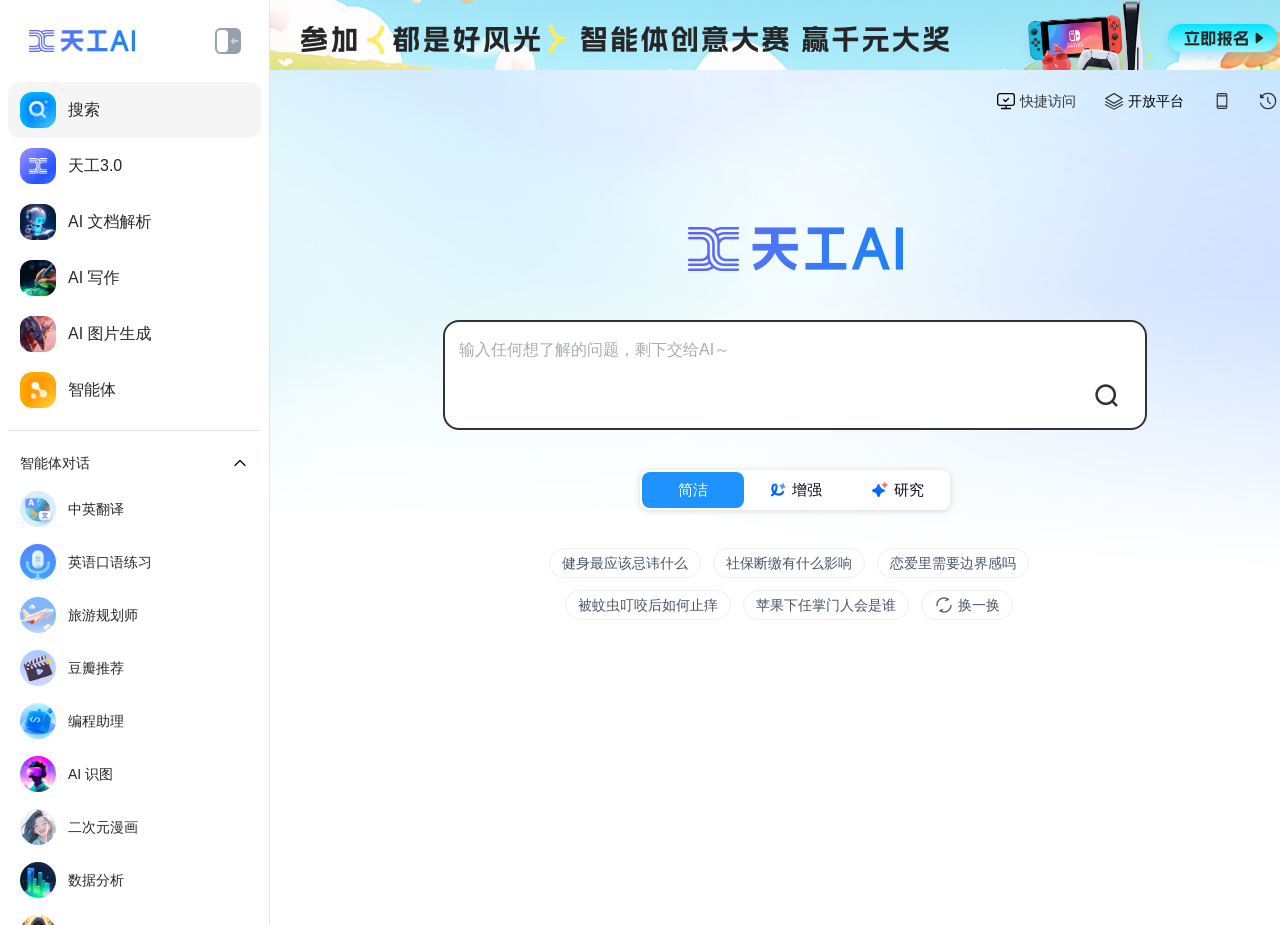How many sample questions are displayed on the webpage?
Refer to the image and provide a detailed answer to the question.

There are six sample questions displayed on the webpage, which are '健身最应该忌讳什么', '社保断缴有什么影响', '恋爱里需要边界感吗', '被蚊虫叮咬后如何止痒', '苹果下任掌门人会是谁', and '换一换'.